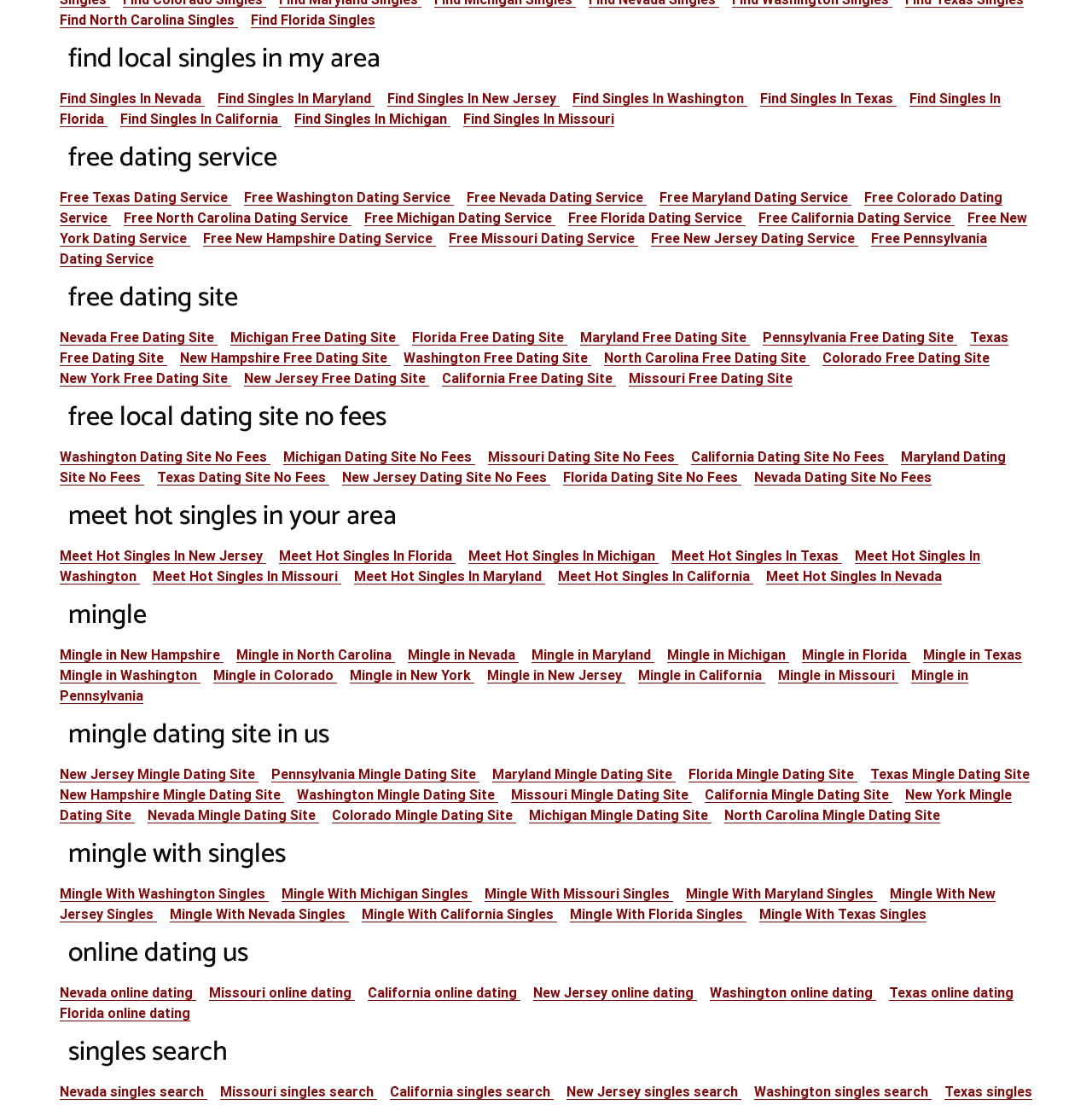Please find the bounding box coordinates for the clickable element needed to perform this instruction: "Find North Carolina Singles".

[0.055, 0.01, 0.218, 0.025]